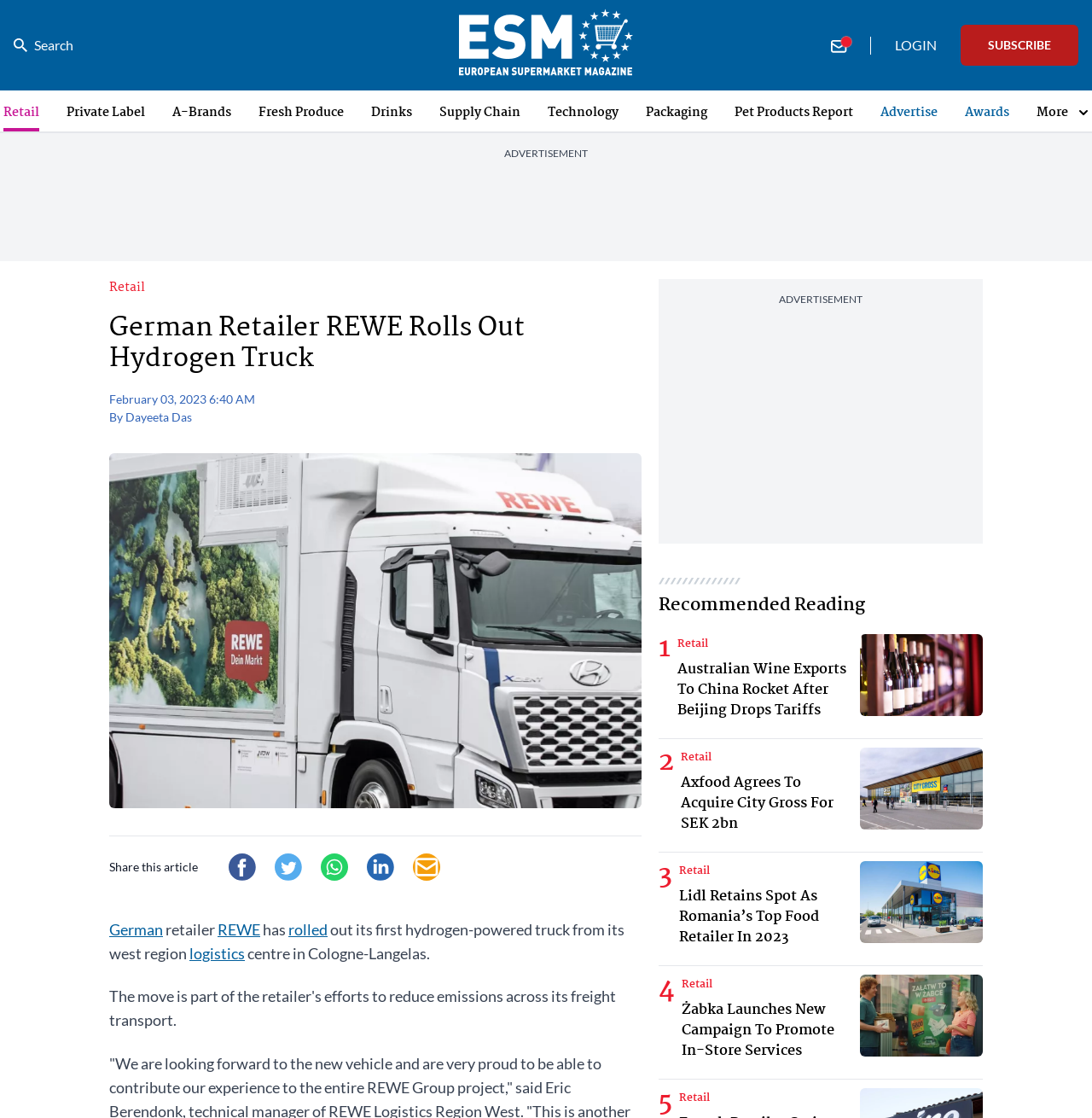What is the location of the logistics centre mentioned in the article?
Identify the answer in the screenshot and reply with a single word or phrase.

Cologne-Langelas